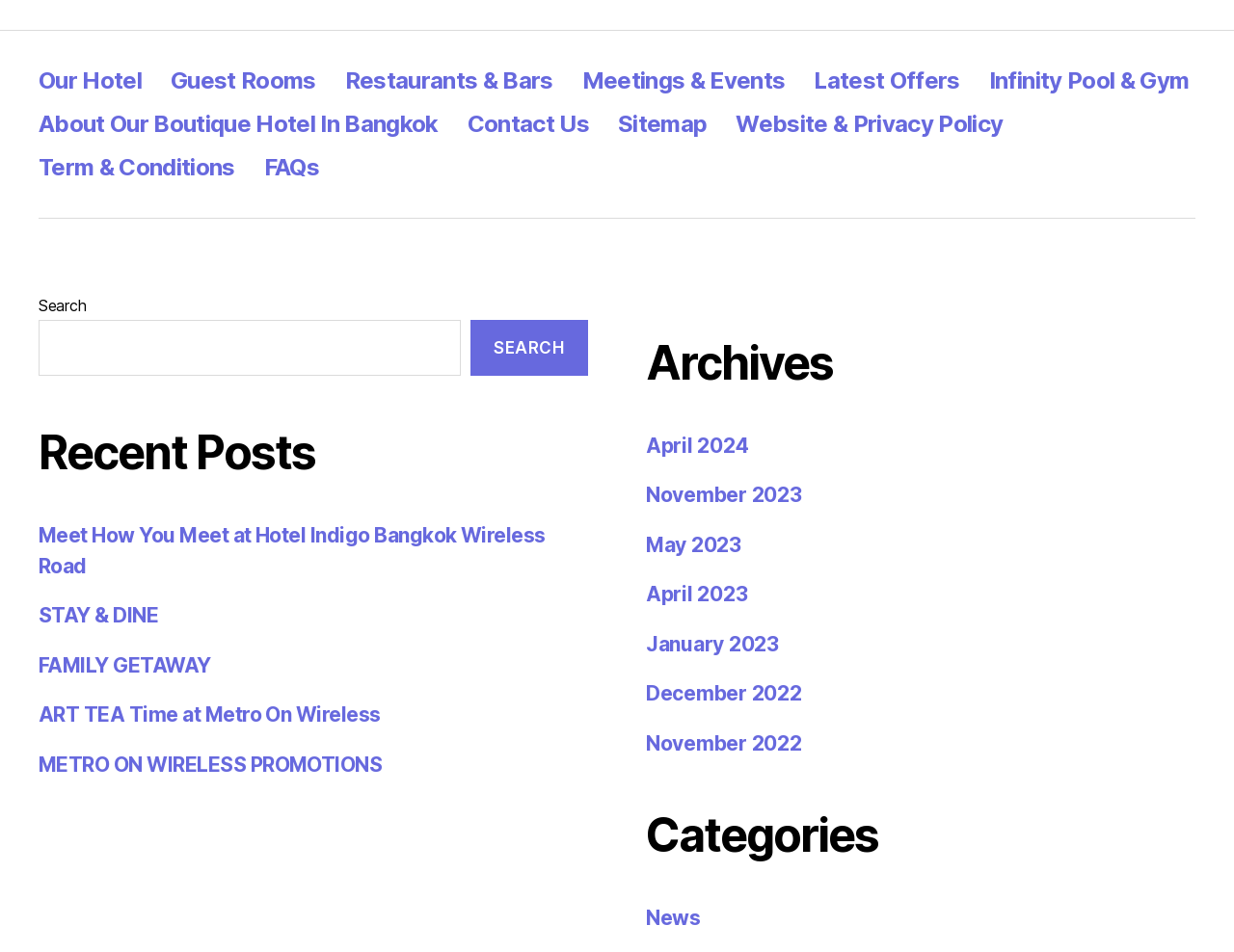Using the details from the image, please elaborate on the following question: How many categories are listed in the 'Categories' section?

The 'Categories' section contains only one link, which is 'News', suggesting that there is only one category listed in this section.